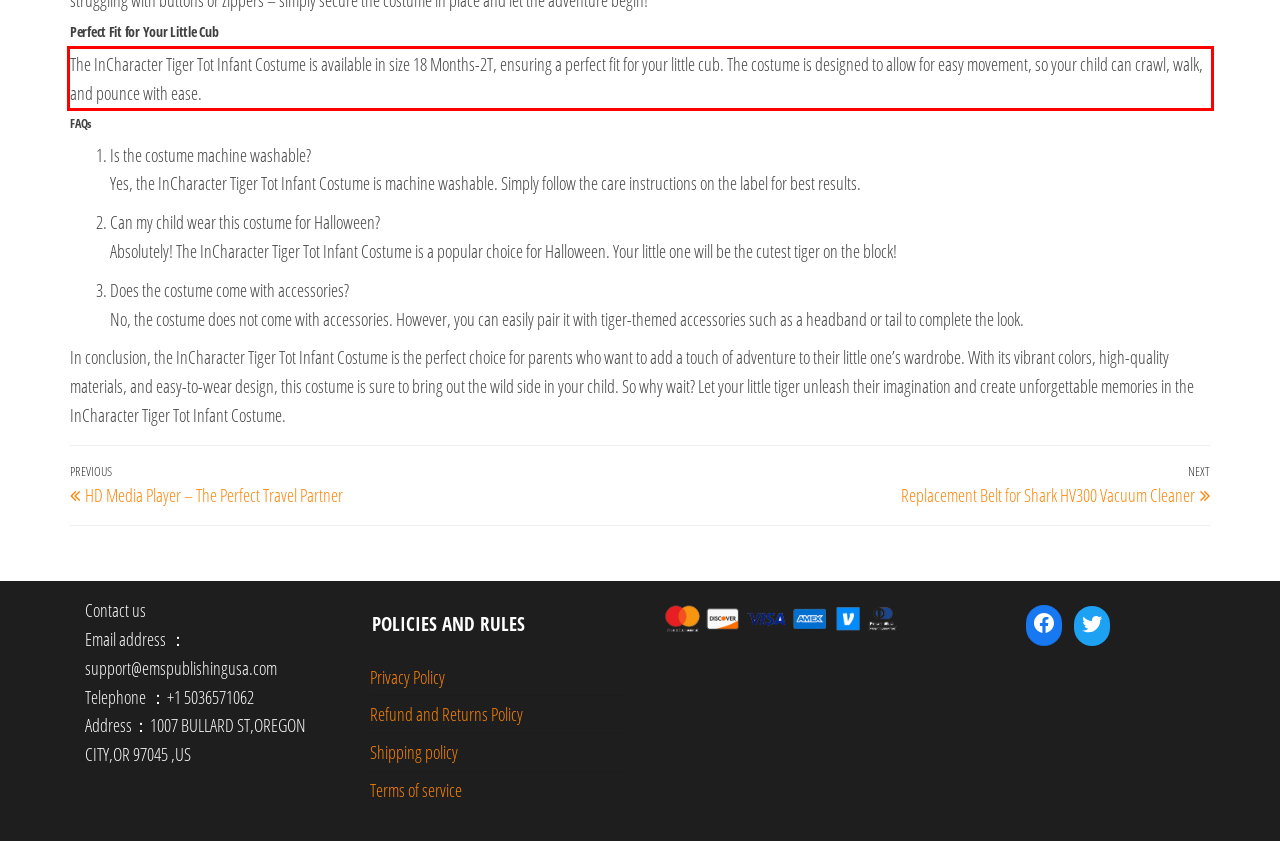Within the screenshot of the webpage, there is a red rectangle. Please recognize and generate the text content inside this red bounding box.

The InCharacter Tiger Tot Infant Costume is available in size 18 Months-2T, ensuring a perfect fit for your little cub. The costume is designed to allow for easy movement, so your child can crawl, walk, and pounce with ease.